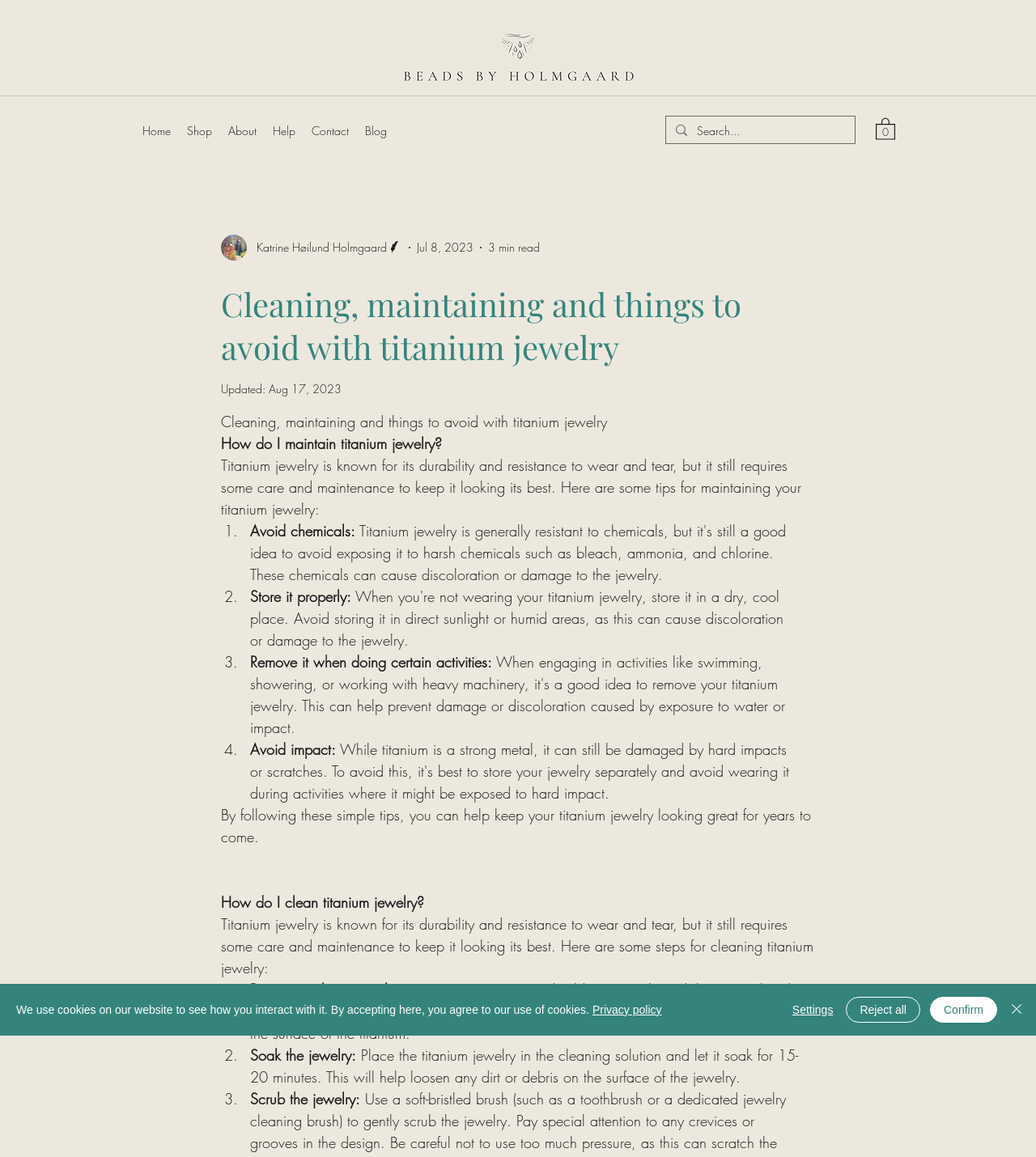Deliver a detailed narrative of the webpage's visual and textual elements.

This webpage is about cleaning, maintaining, and protecting titanium jewelry. At the top, there is a navigation menu with links to "Home", "Shop", "About", "Help", "Contact", and "Blog". Next to the navigation menu, there is a search bar with a magnifying glass icon. On the right side of the top section, there is a cart icon with a "0" indicating no items, and a "Log in / Sign up" button.

Below the top section, there is a heading that reads "Cleaning, maintaining and things to avoid with titanium jewelry". The author's name, "Katrine Høilund Holmgaard", and their title, "Writer", are displayed along with their picture. The article was written on July 8, 2023, and takes approximately 3 minutes to read.

The main content of the webpage is divided into two sections: "How do I maintain titanium jewelry?" and "How do I clean titanium jewelry?". The first section provides tips on maintaining titanium jewelry, including avoiding chemicals, storing it properly, removing it during certain activities, and avoiding impact. The second section provides a step-by-step guide on cleaning titanium jewelry, including preparing a cleaning solution, soaking the jewelry, and scrubbing it.

At the bottom of the webpage, there is a cookie policy alert that informs users about the website's use of cookies and provides links to the privacy policy and buttons to confirm, reject, or adjust settings.